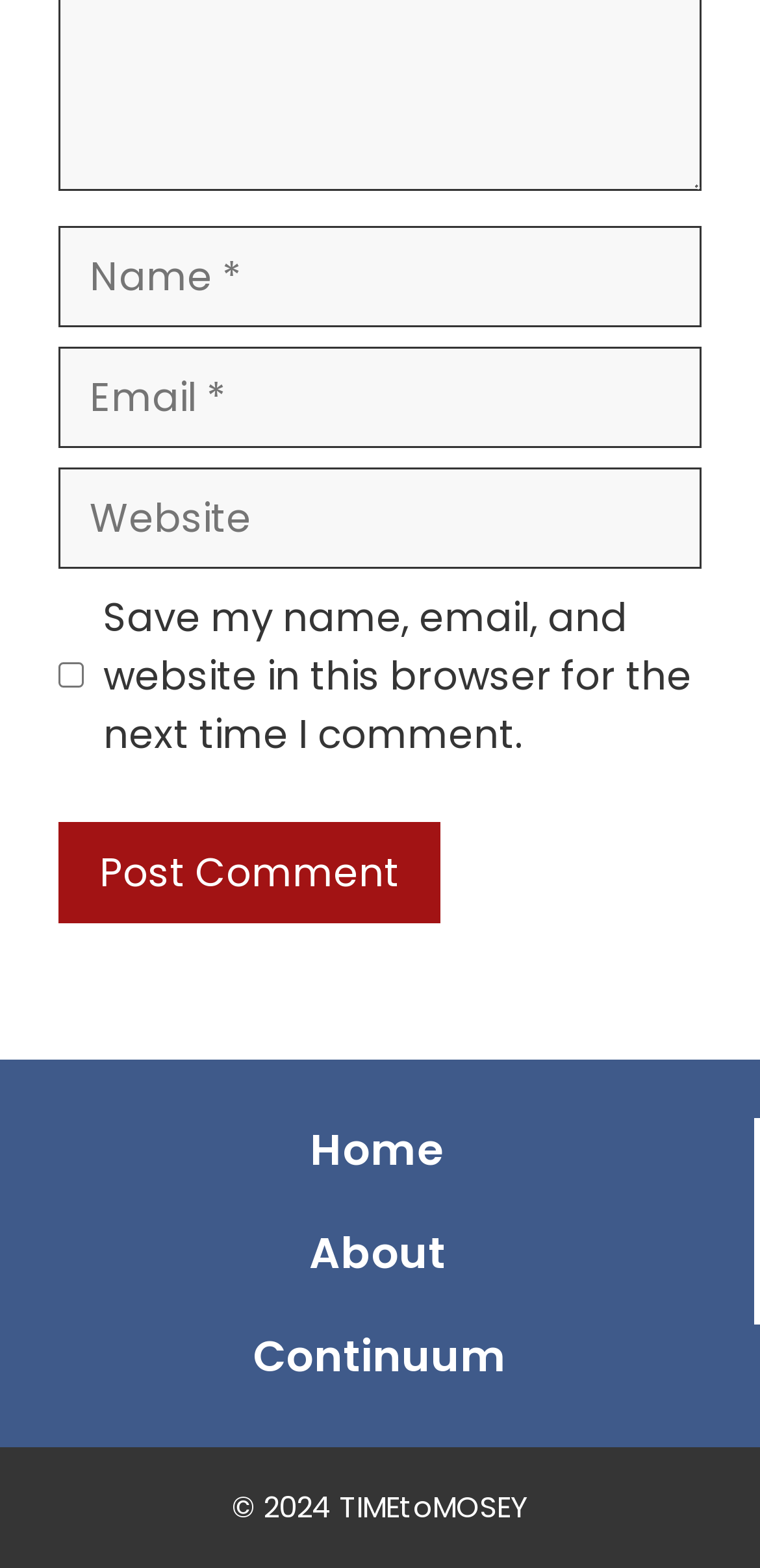Find and specify the bounding box coordinates that correspond to the clickable region for the instruction: "Visit Facebook page".

None